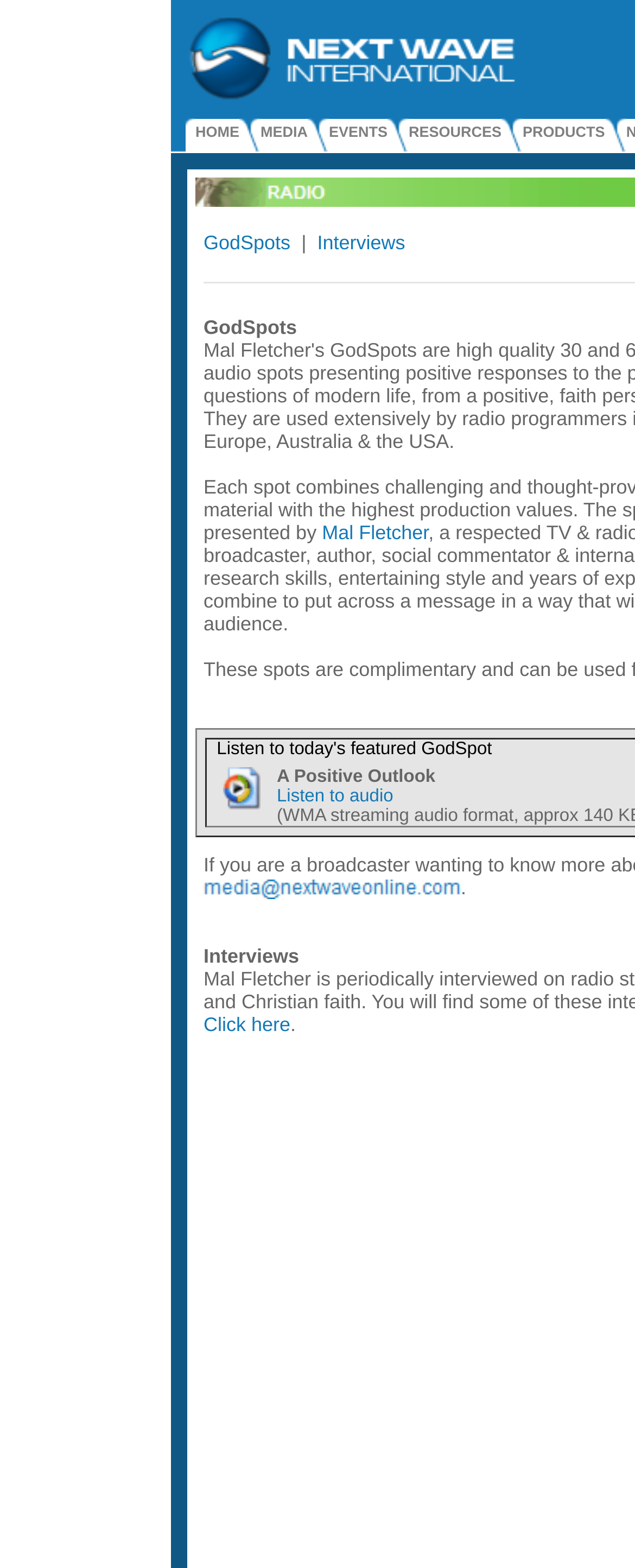What is the purpose of the 'Click here' link?
Refer to the screenshot and answer in one word or phrase.

to access audio